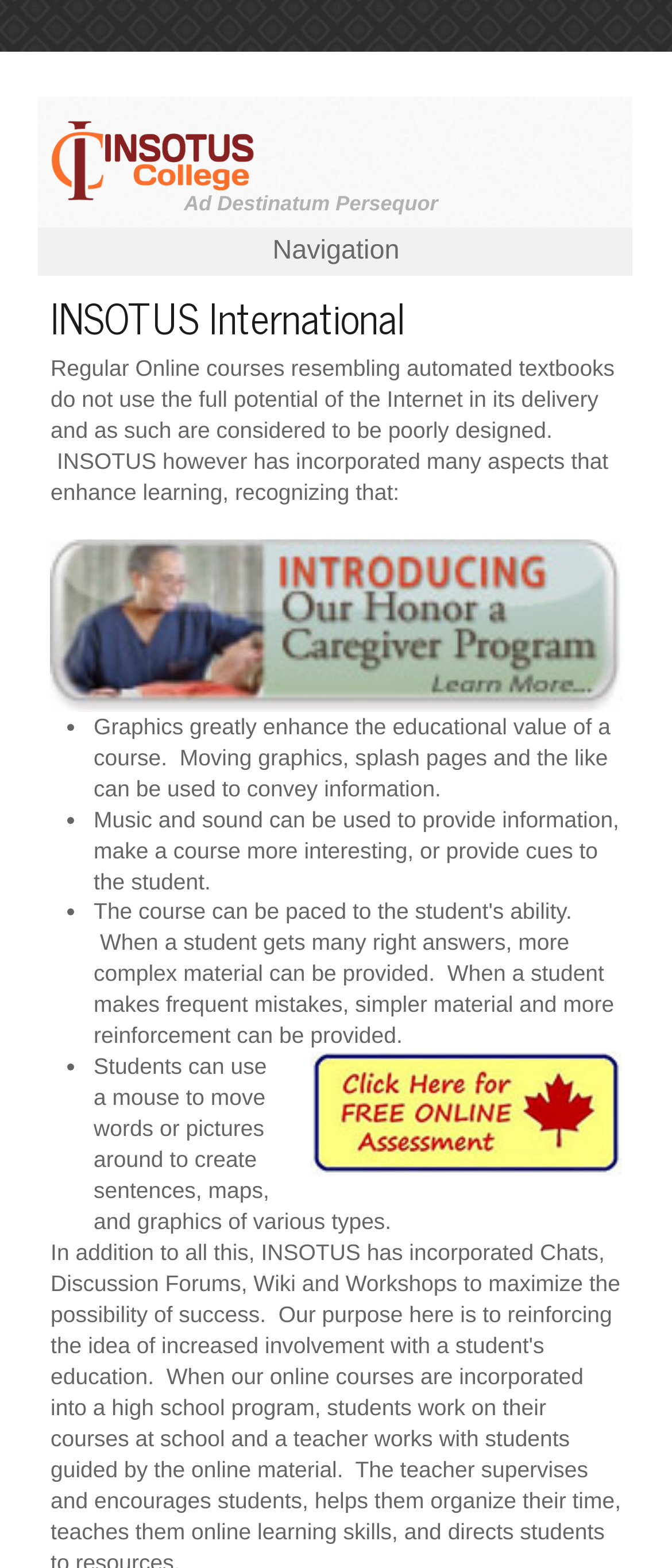Based on the visual content of the image, answer the question thoroughly: What can students do with a mouse in INSOTUS courses?

According to the webpage, students can use a mouse to move words or pictures around to create sentences, maps, and graphics of various types. This is mentioned in the bullet point list under the heading 'INSOTUS International'.